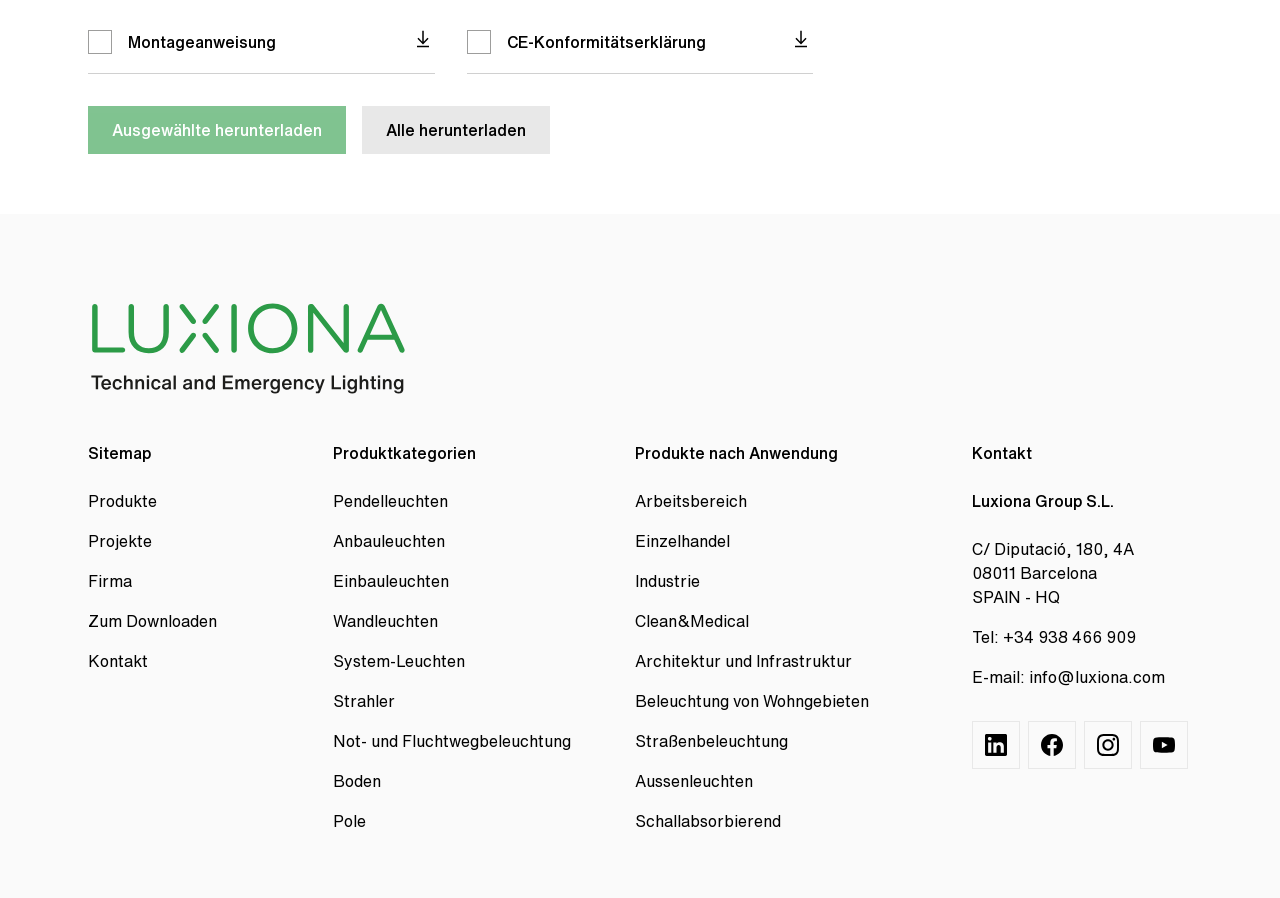Specify the bounding box coordinates of the area to click in order to execute this command: 'Visit the 'Produkte' page'. The coordinates should consist of four float numbers ranging from 0 to 1, and should be formatted as [left, top, right, bottom].

[0.069, 0.545, 0.123, 0.572]